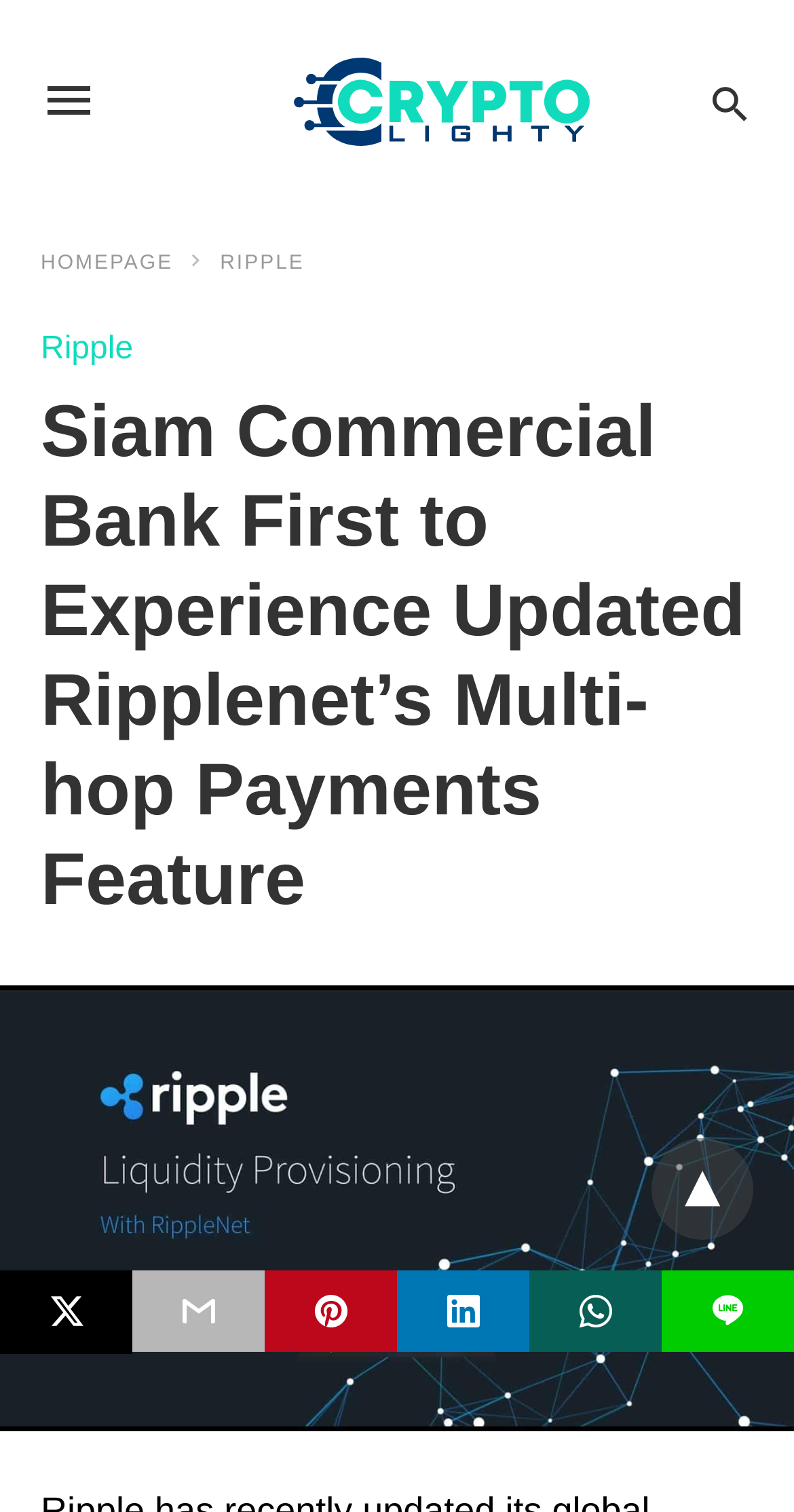Pinpoint the bounding box coordinates of the clickable element to carry out the following instruction: "View Ripple."

[0.051, 0.219, 0.168, 0.242]